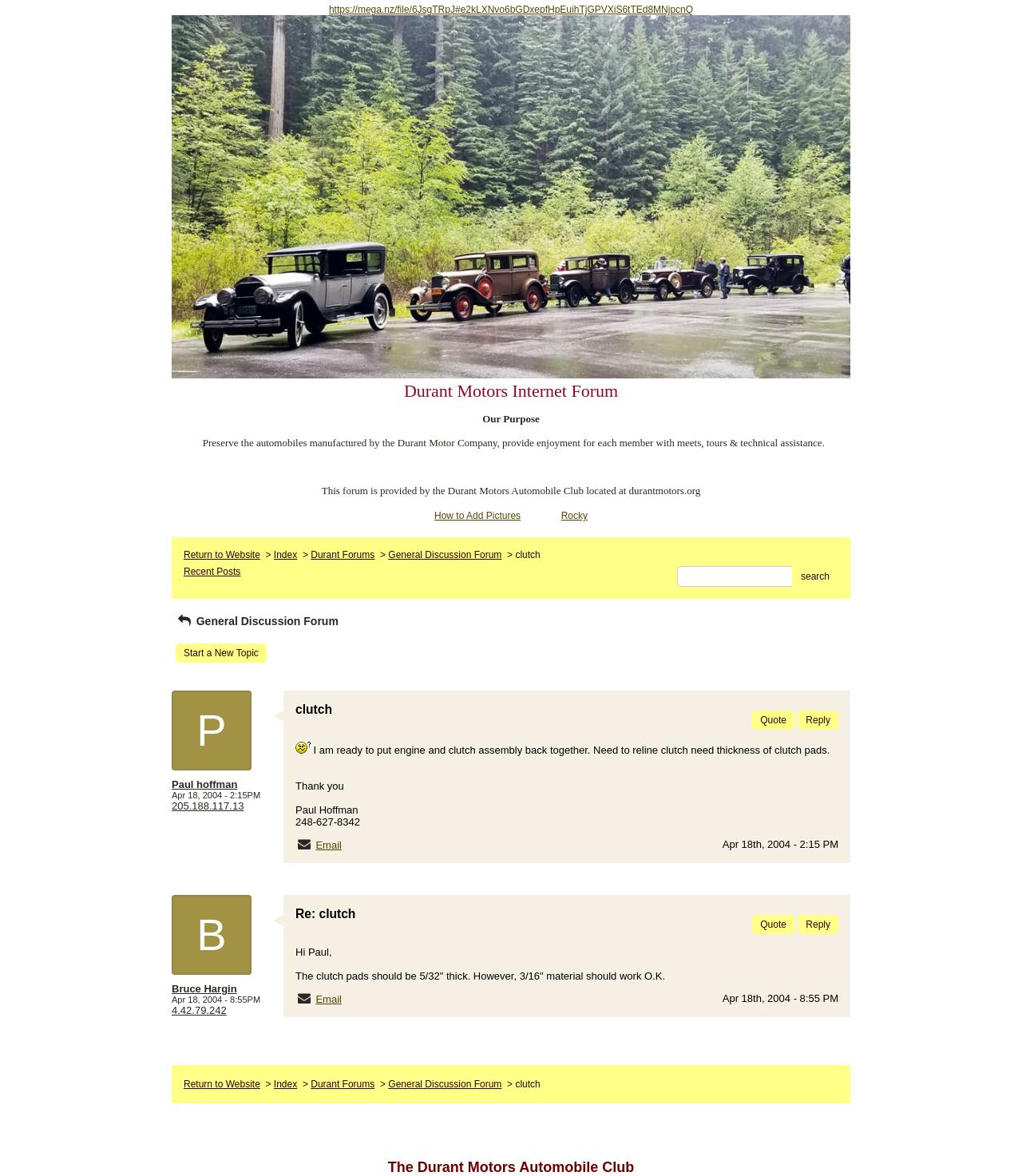Pinpoint the bounding box coordinates of the element to be clicked to execute the instruction: "Search for posts".

None